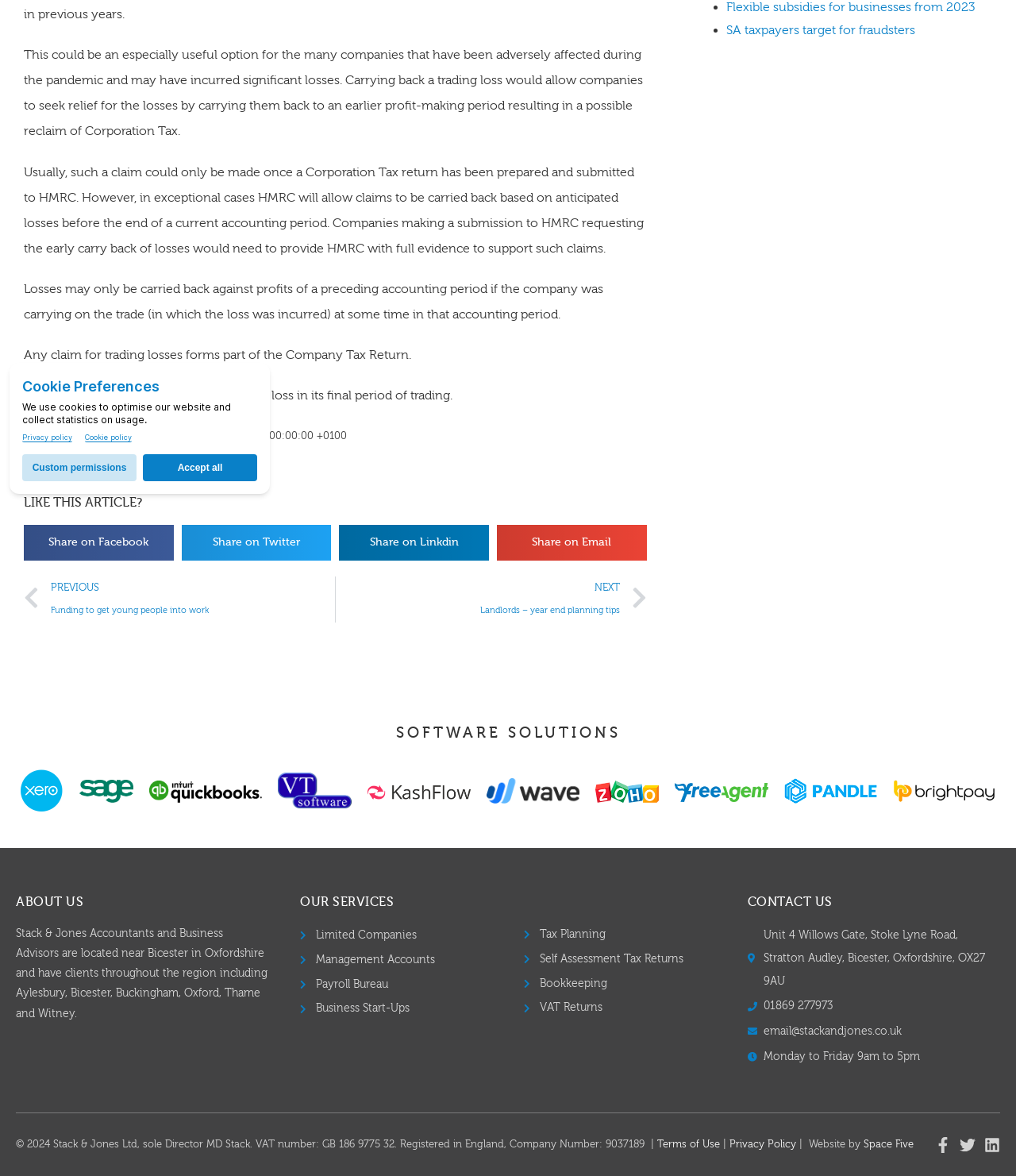Locate the bounding box of the UI element with the following description: "Self Assessment Tax Returns".

[0.516, 0.806, 0.704, 0.825]